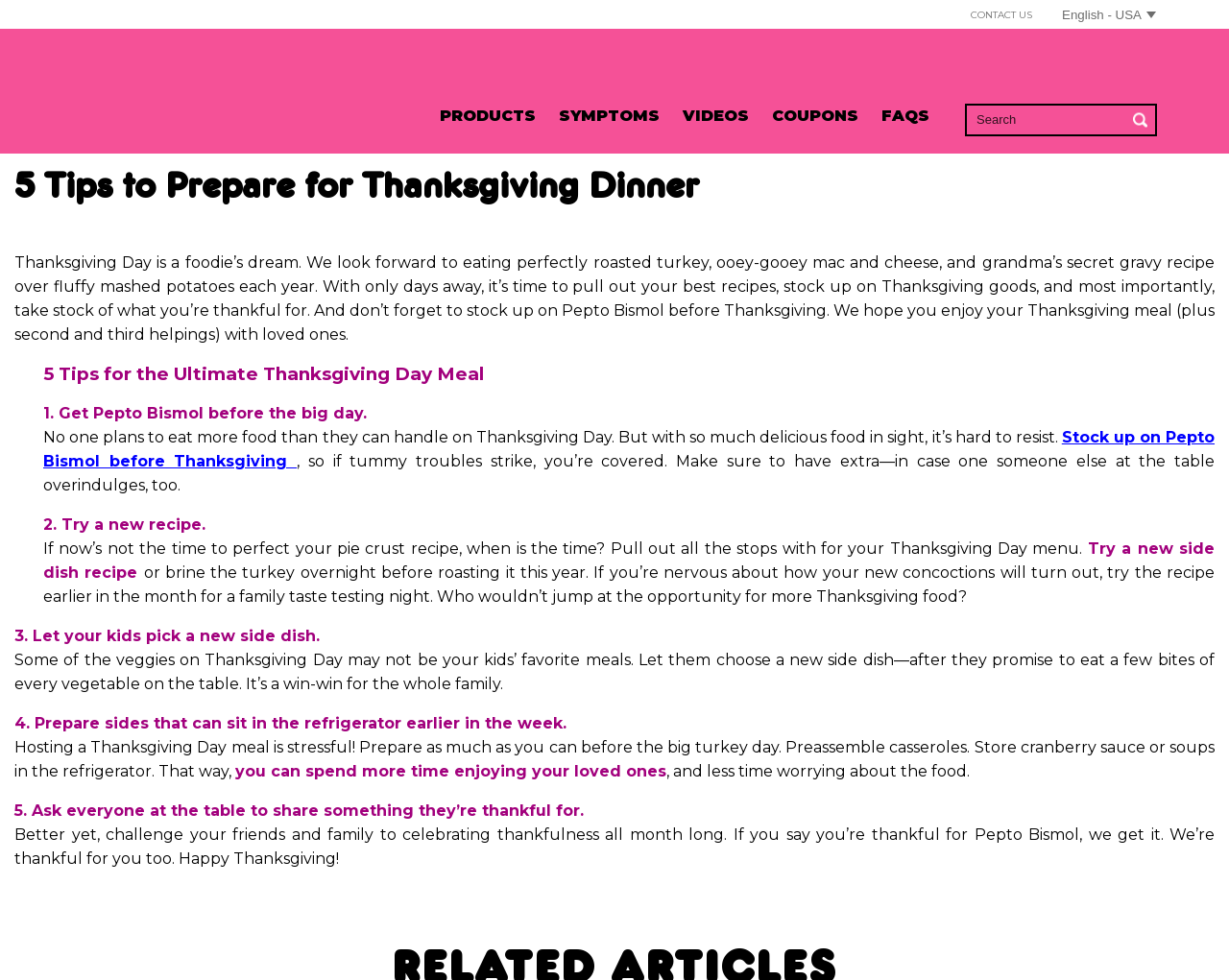Please extract and provide the main headline of the webpage.

5 Tips to Prepare for Thanksgiving Dinner